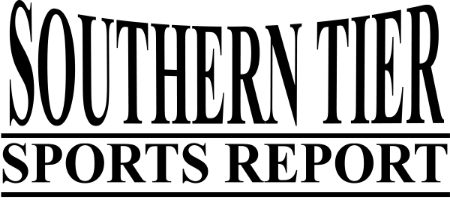Offer a detailed explanation of what is happening in the image.

The image features the logo of "Southern Tier Sports Report," showcasing a bold and elegant design. The text is presented in a striking typographic style, with "SOUTHERN TIER" prominently displayed at the top in a large, capitalized font, conveying a sense of authority and presence. Below it, "SPORTS REPORT" appears, also in uppercase letters but slightly smaller, emphasizing the focus on sports news and coverage for the Southern Tier region. The black and white color scheme enhances its visual impact, making it clear and easy to read. This logo likely represents a media outlet dedicated to sports reporting and updates specific to the Southern Tier area.